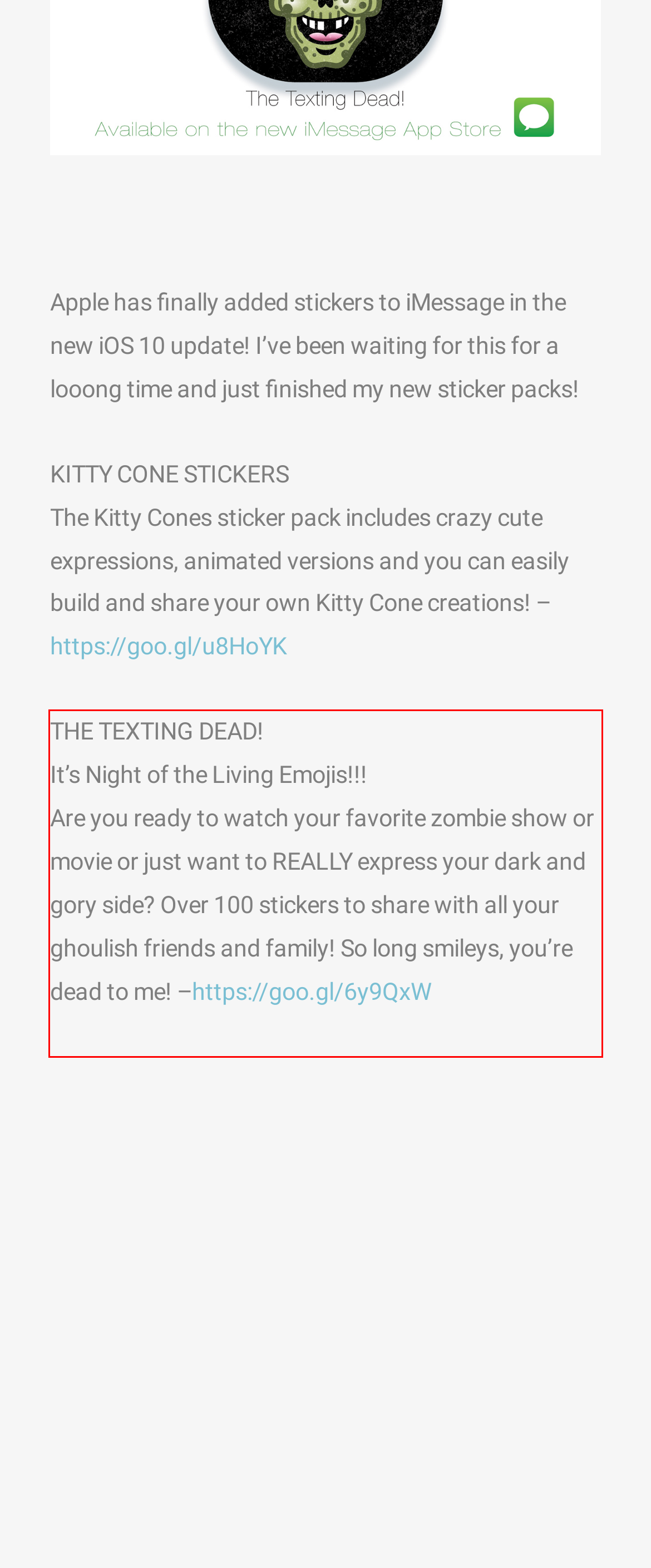Review the webpage screenshot provided, and perform OCR to extract the text from the red bounding box.

THE TEXTING DEAD! It’s Night of the Living Emojis!!! Are you ready to watch your favorite zombie show or movie or just want to REALLY express your dark and gory side? Over 100 stickers to share with all your ghoulish friends and family! So long smileys, you’re dead to me! –https://goo.gl/6y9QxW